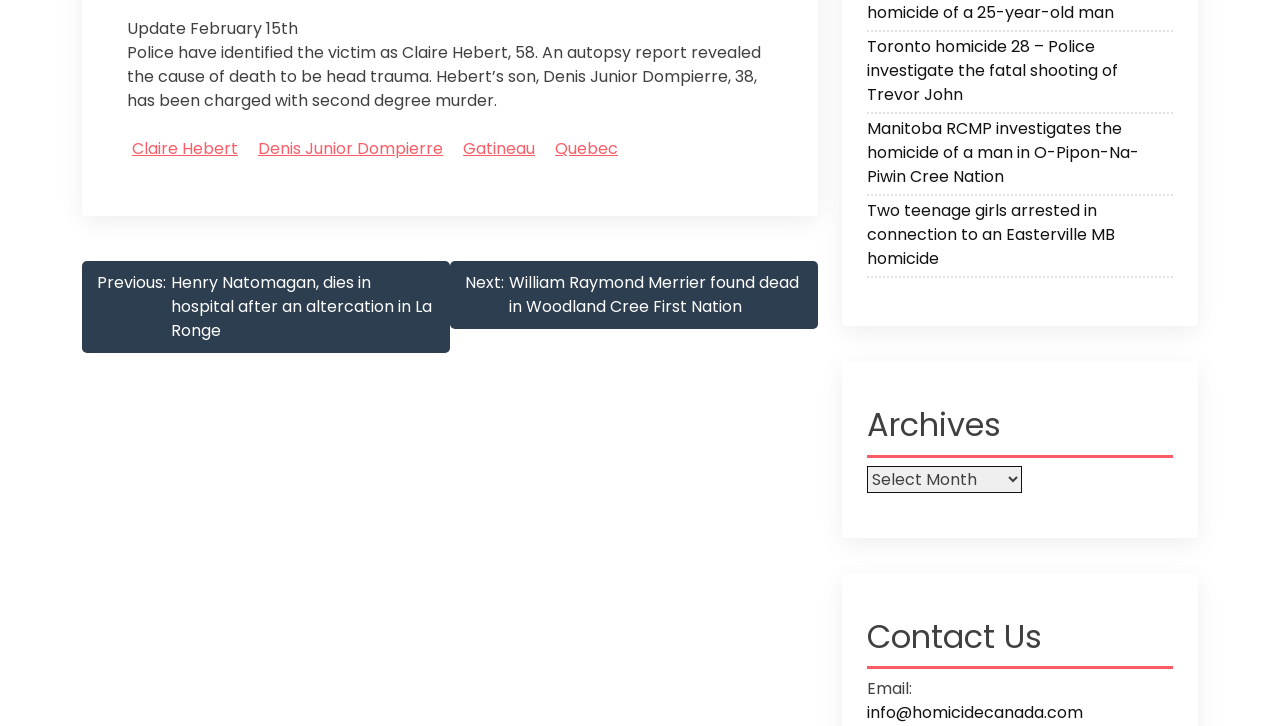Find and provide the bounding box coordinates for the UI element described here: "Claire Hebert". The coordinates should be given as four float numbers between 0 and 1: [left, top, right, bottom].

[0.103, 0.189, 0.186, 0.22]